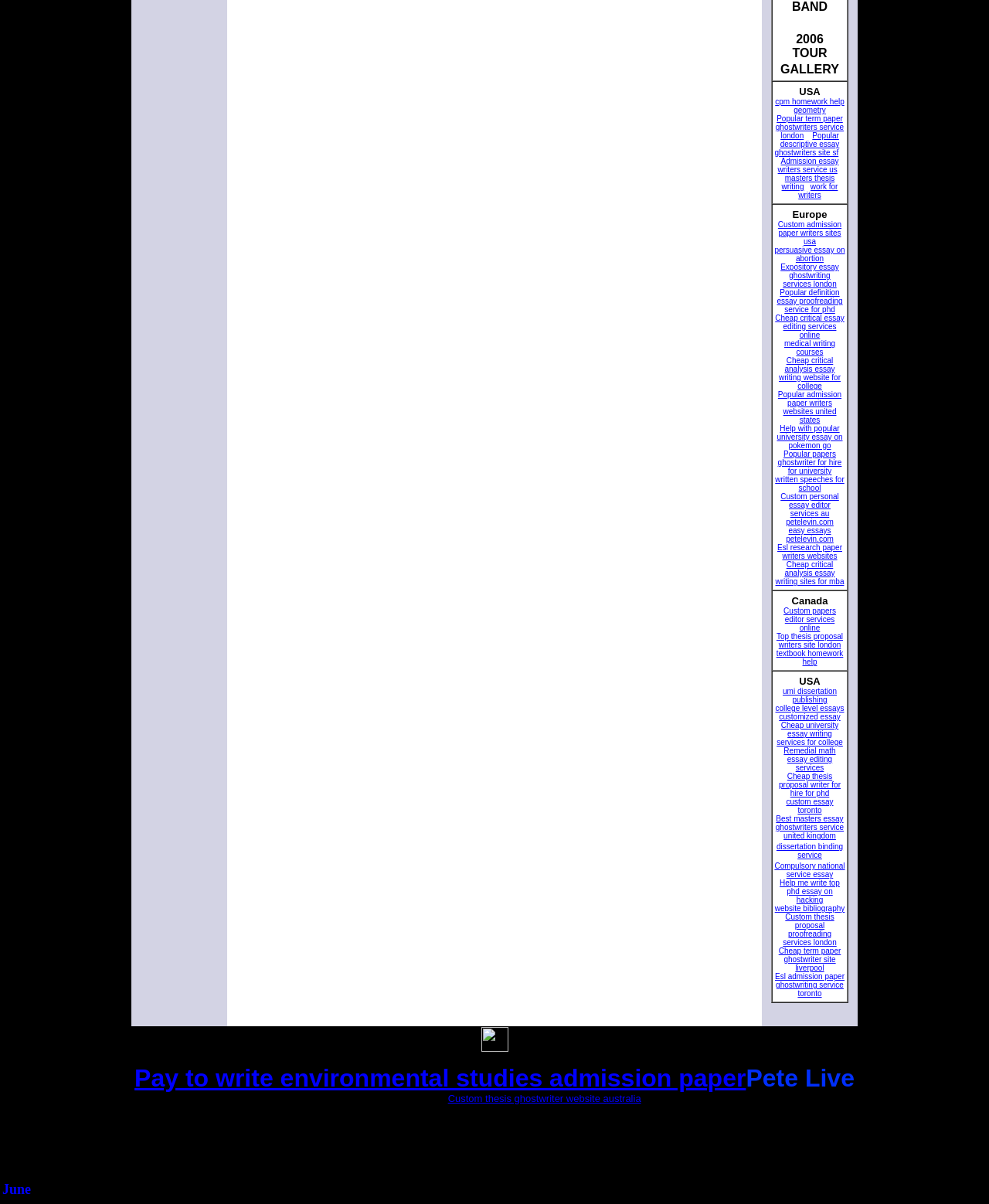Identify the bounding box coordinates of the region that should be clicked to execute the following instruction: "check out Pay to write environmental studies admission paper".

[0.136, 0.884, 0.754, 0.907]